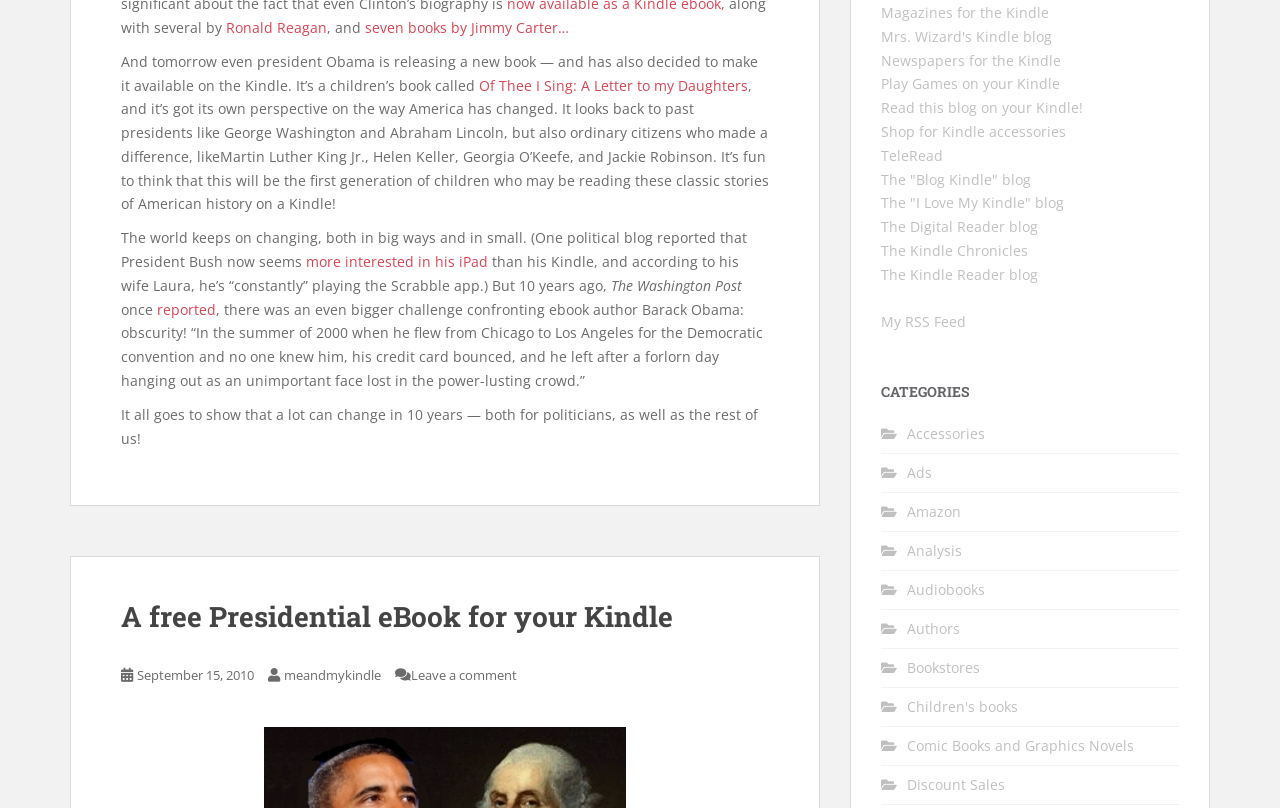Show the bounding box coordinates of the region that should be clicked to follow the instruction: "Check out the 'The Kindle Chronicles' blog."

[0.688, 0.298, 0.803, 0.322]